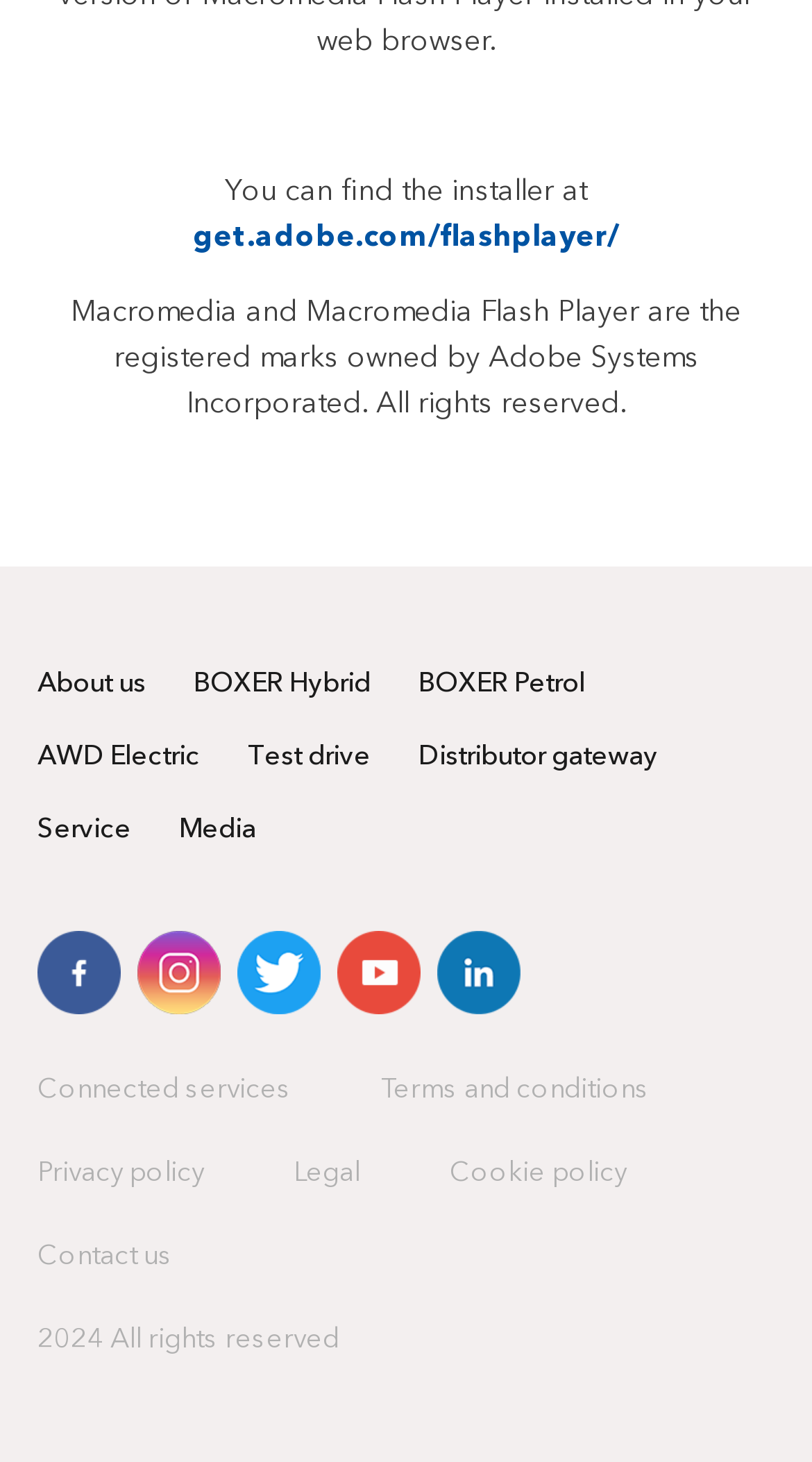Please locate the clickable area by providing the bounding box coordinates to follow this instruction: "Check the Terms and conditions".

[0.469, 0.736, 0.8, 0.755]